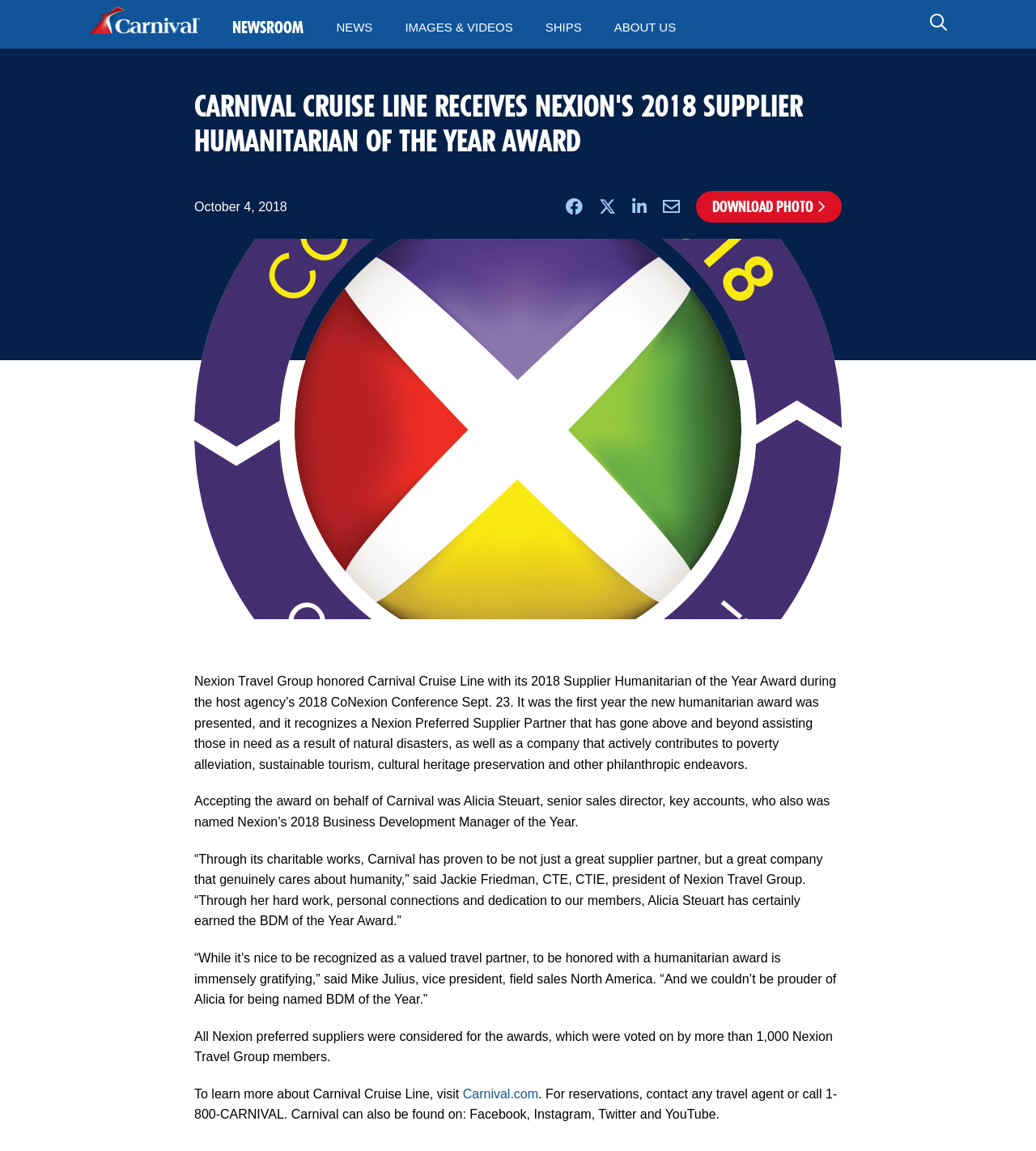Please mark the clickable region by giving the bounding box coordinates needed to complete this instruction: "Learn more about Carnival Cruise Line".

[0.447, 0.944, 0.52, 0.956]